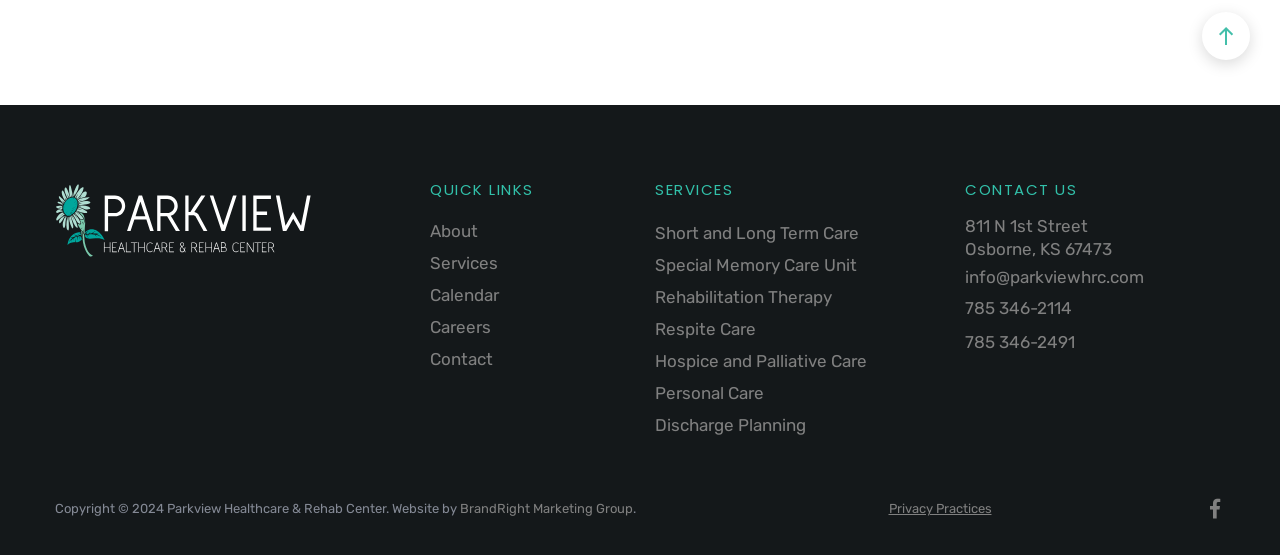Please specify the bounding box coordinates of the element that should be clicked to execute the given instruction: 'Click the link to October 2022'. Ensure the coordinates are four float numbers between 0 and 1, expressed as [left, top, right, bottom].

None